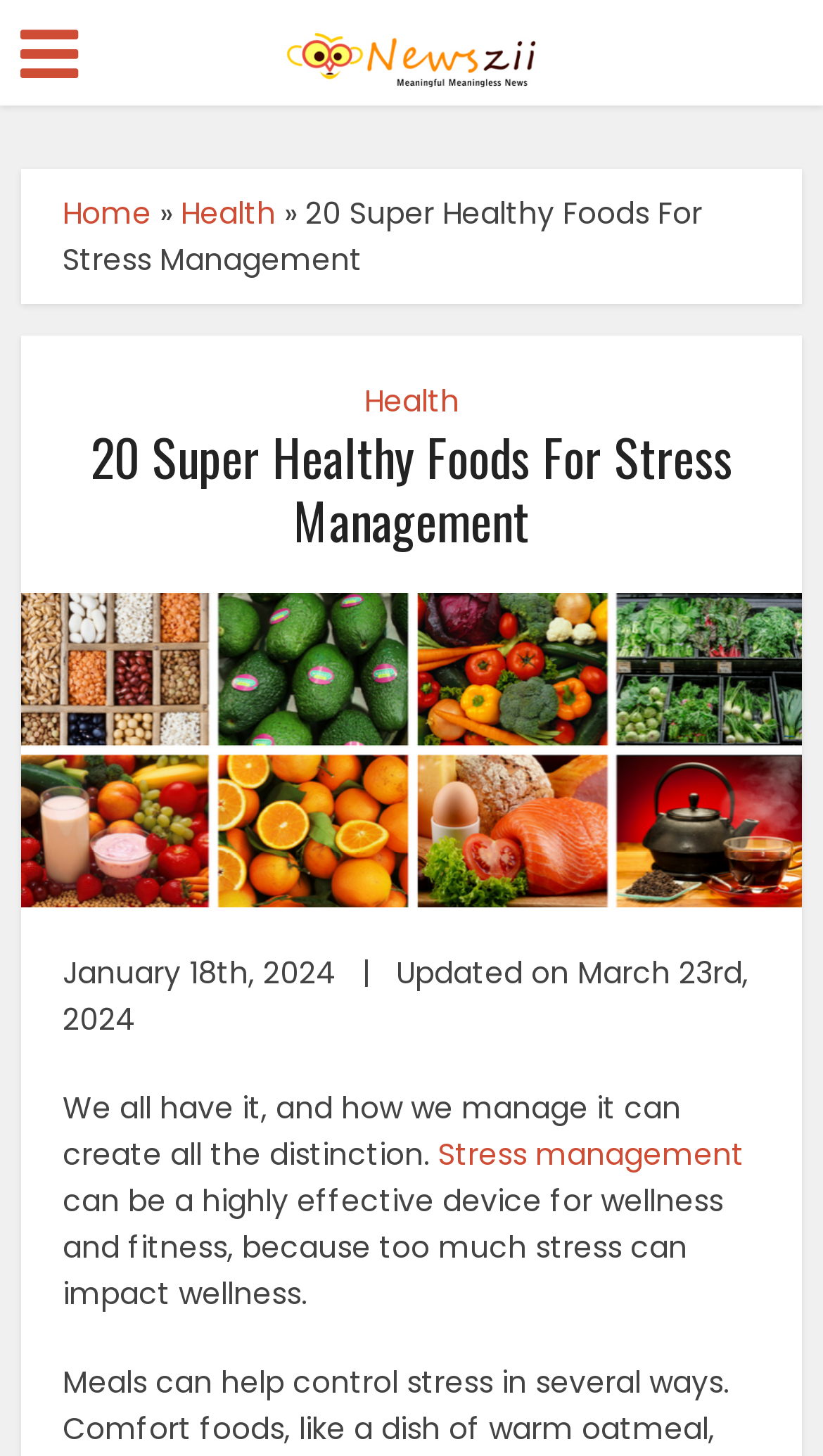Carefully observe the image and respond to the question with a detailed answer:
What is the topic of the article?

I determined the topic of the article by reading the heading '20 Super Healthy Foods For Stress Management' and the surrounding text, which mentions stress management as a key concept.